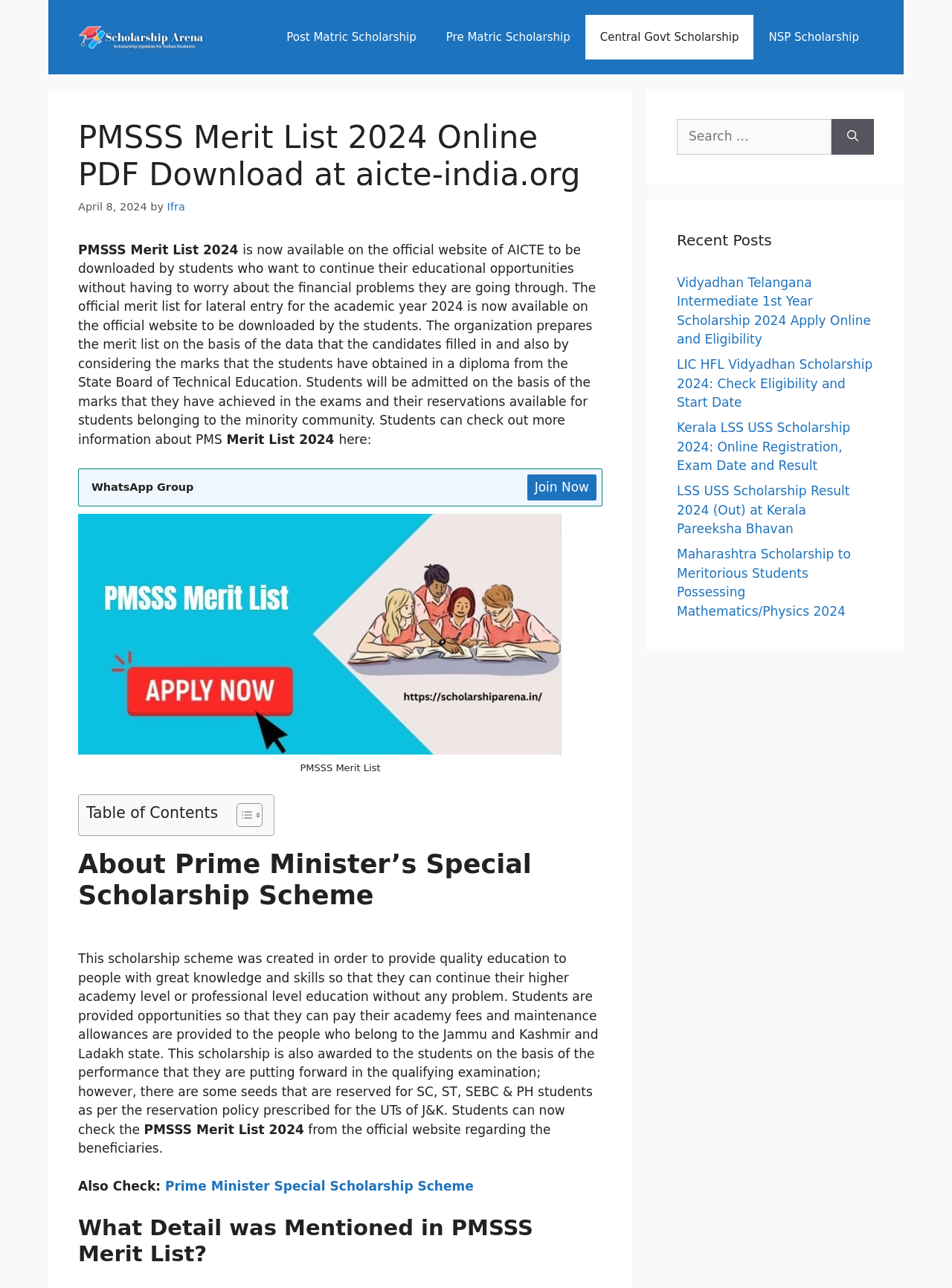Using the element description: "parent_node: Search for: aria-label="Search"", determine the bounding box coordinates. The coordinates should be in the format [left, top, right, bottom], with values between 0 and 1.

[0.873, 0.092, 0.918, 0.12]